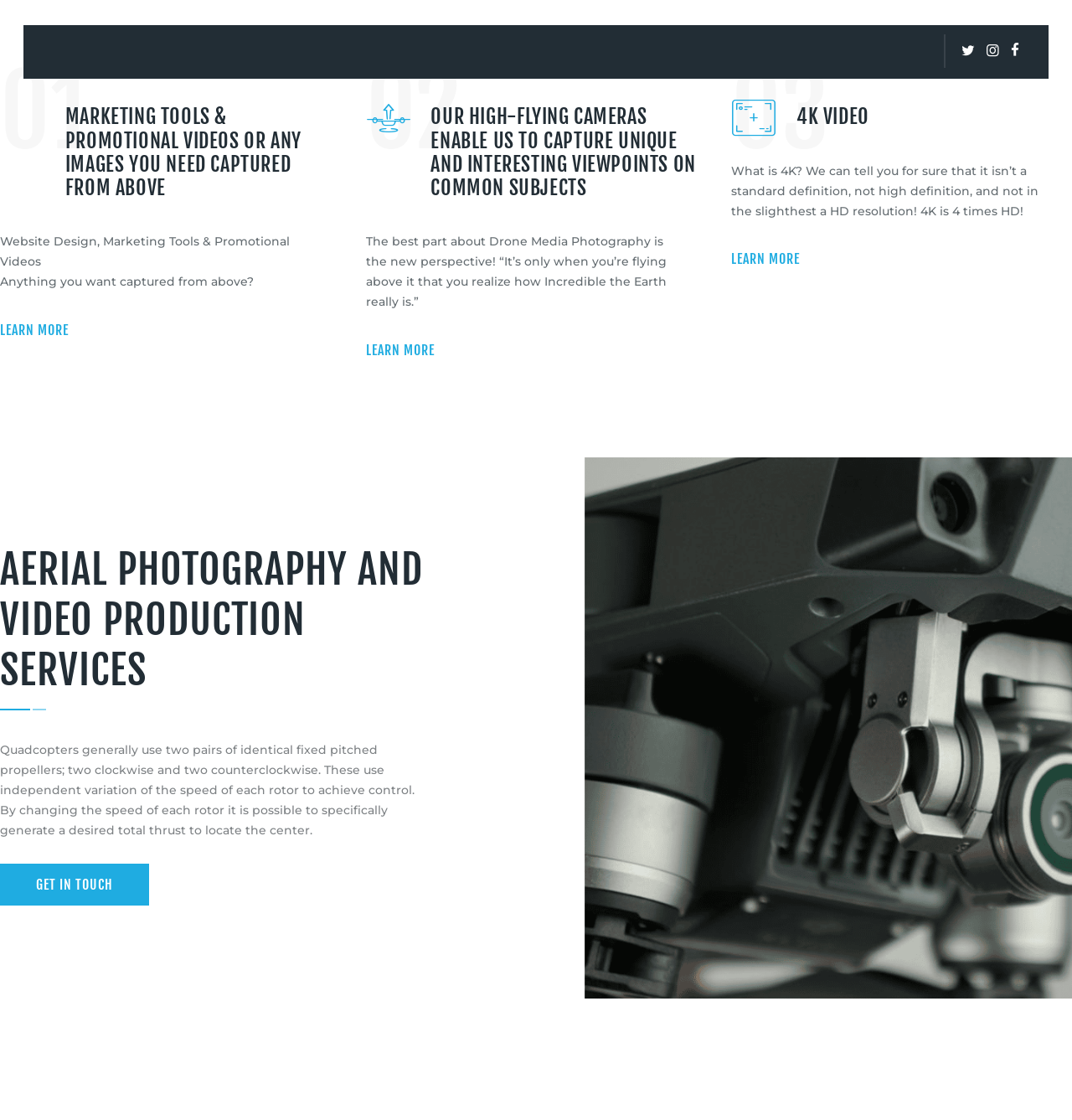Identify the bounding box coordinates of the region I need to click to complete this instruction: "Explore OUR HIGH-FLYING CAMERAS ENABLE US TO CAPTURE UNIQUE AND INTERESTING VIEWPOINTS ON COMMON SUBJECTS".

[0.402, 0.094, 0.659, 0.178]